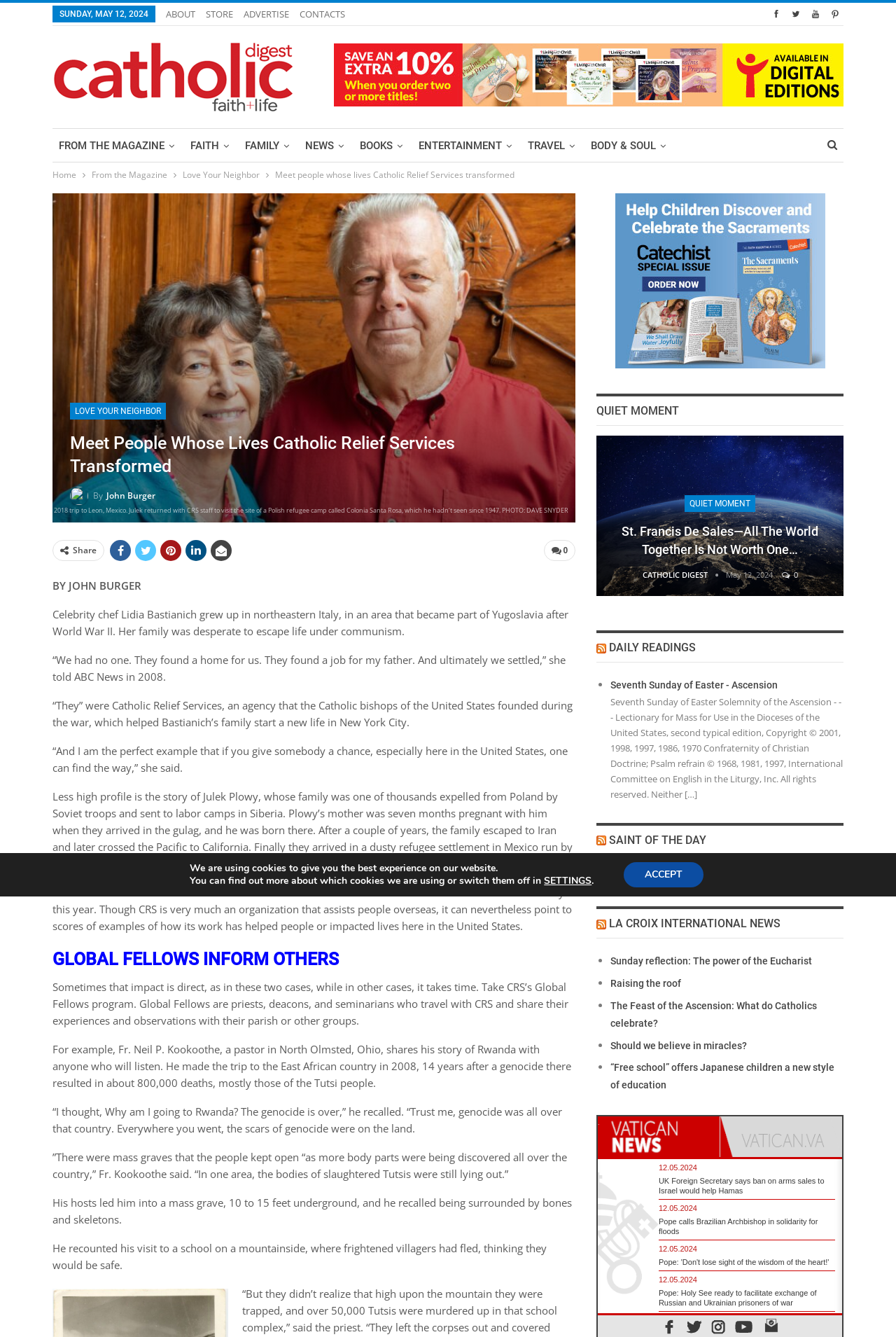Find the bounding box coordinates for the UI element that matches this description: "Travel".

[0.582, 0.096, 0.648, 0.122]